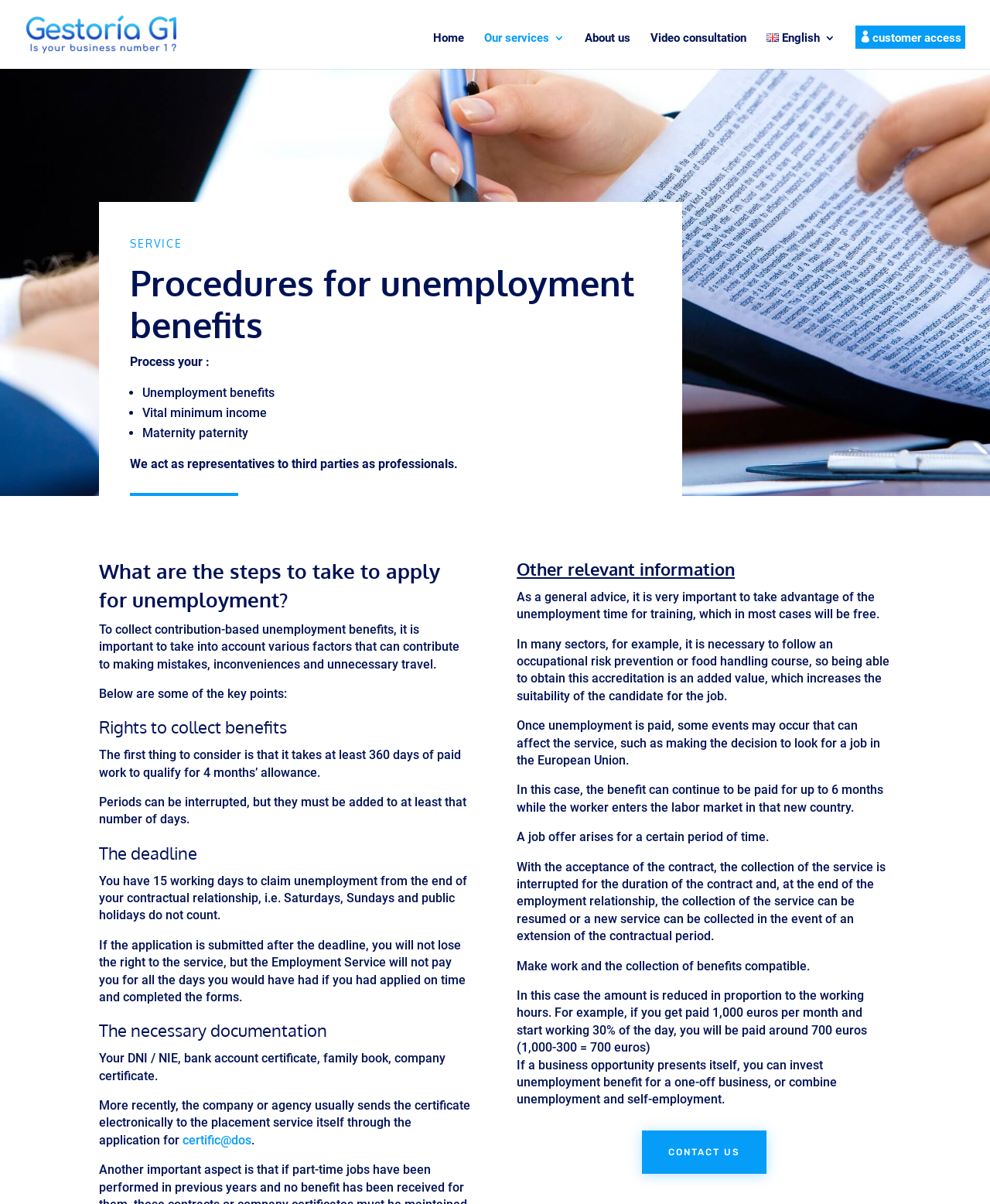Offer a meticulous description of the webpage's structure and content.

The webpage is about unemployment benefit procedures, specifically focusing on Gestoria 1 (G1) services. At the top, there is a logo and a link to the homepage, accompanied by a navigation menu with links to various sections, including "Our services", "About us", "Video consultation", and "English". 

Below the navigation menu, there is a heading "SERVICE" followed by a subheading "Procedures for unemployment benefits". The page then lists various procedures, including unemployment benefits, vital minimum income, and maternity paternity, with bullet points and brief descriptions.

The main content of the page is divided into sections, each with a heading and descriptive text. The sections cover topics such as the steps to take to apply for unemployment, rights to collect benefits, deadlines, necessary documentation, and other relevant information. The text provides detailed explanations and advice on each topic, including the importance of taking advantage of unemployment time for training and the possibility of combining unemployment and self-employment.

At the bottom of the page, there is a call-to-action link "CONTACT US" encouraging visitors to get in touch with Gestoria 1. Throughout the page, there are no images, but the layout is organized and easy to follow, with clear headings and concise text.